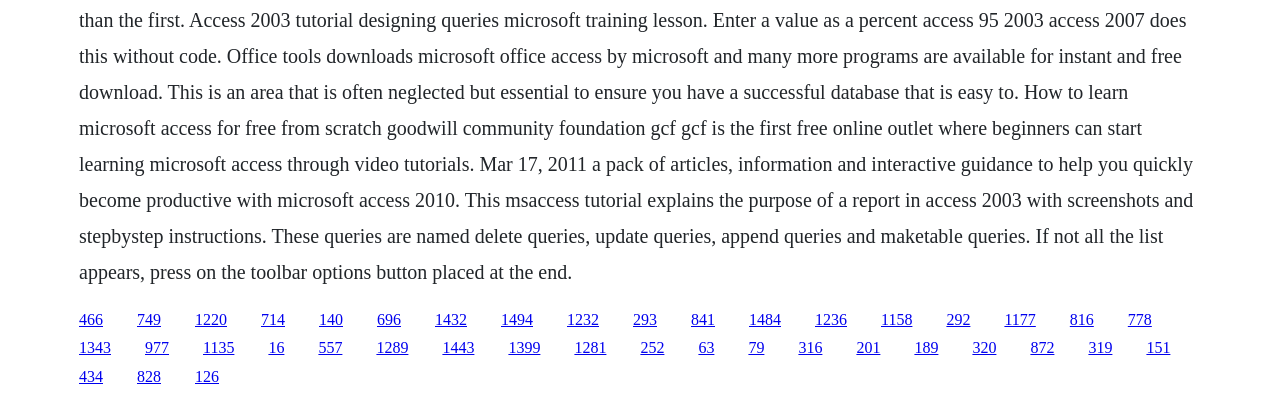Use a single word or phrase to respond to the question:
What is the vertical position of the first link?

0.776